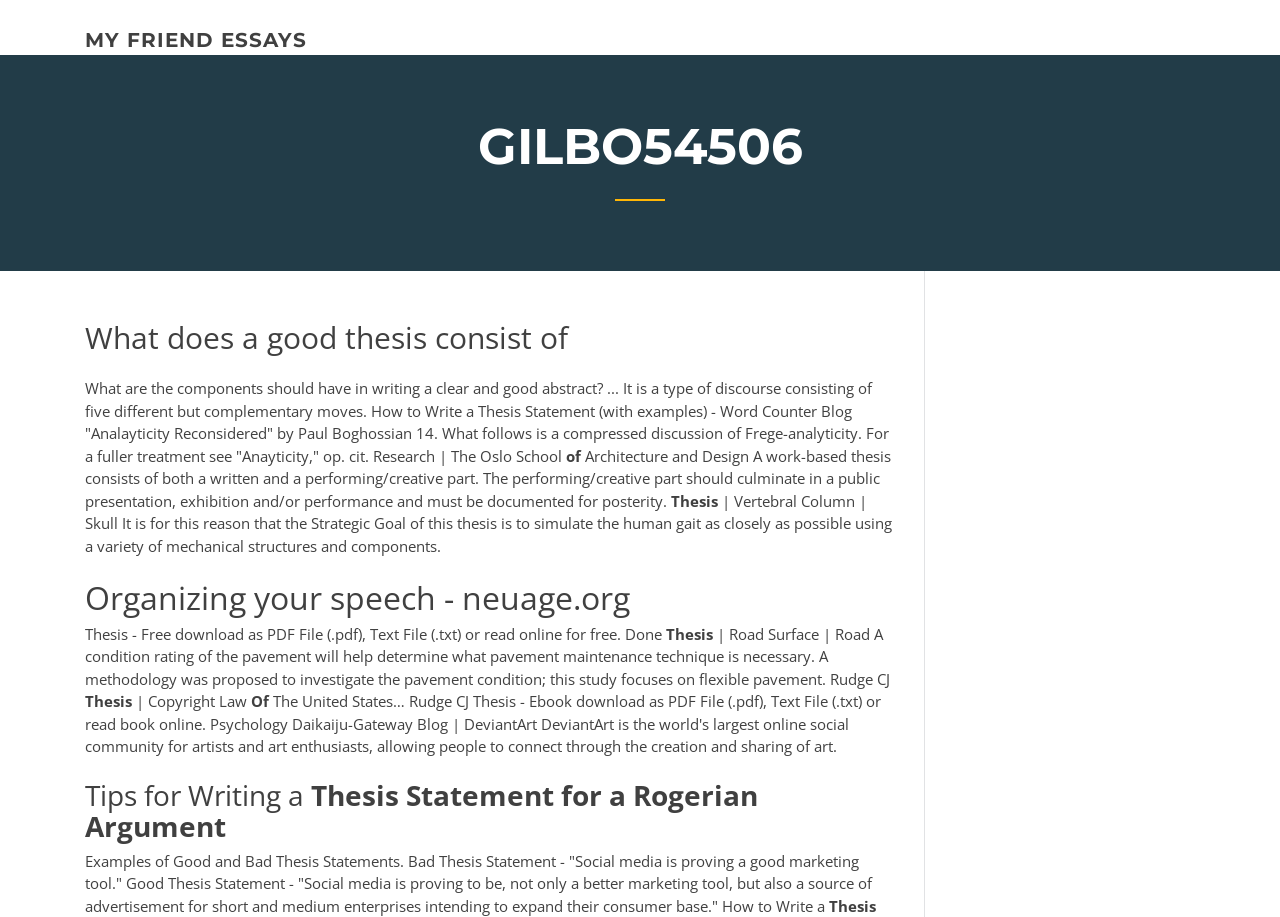Give a short answer to this question using one word or a phrase:
What is the title of the article about organizing speech?

Organizing your speech